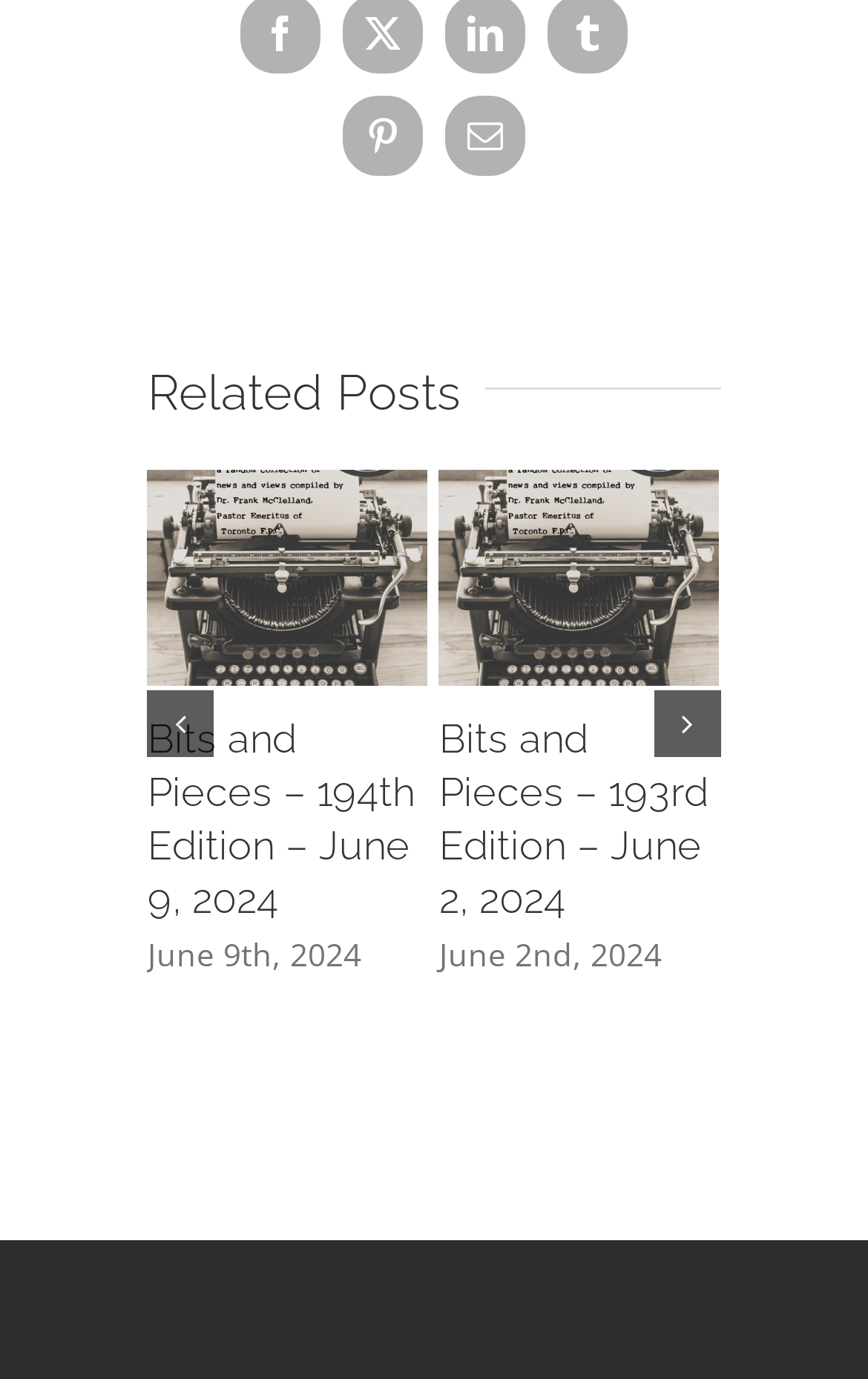What is the date of the second related post?
Look at the screenshot and provide an in-depth answer.

The second related post has a static text element with the text 'June 2nd, 2024', which indicates the date of the post.